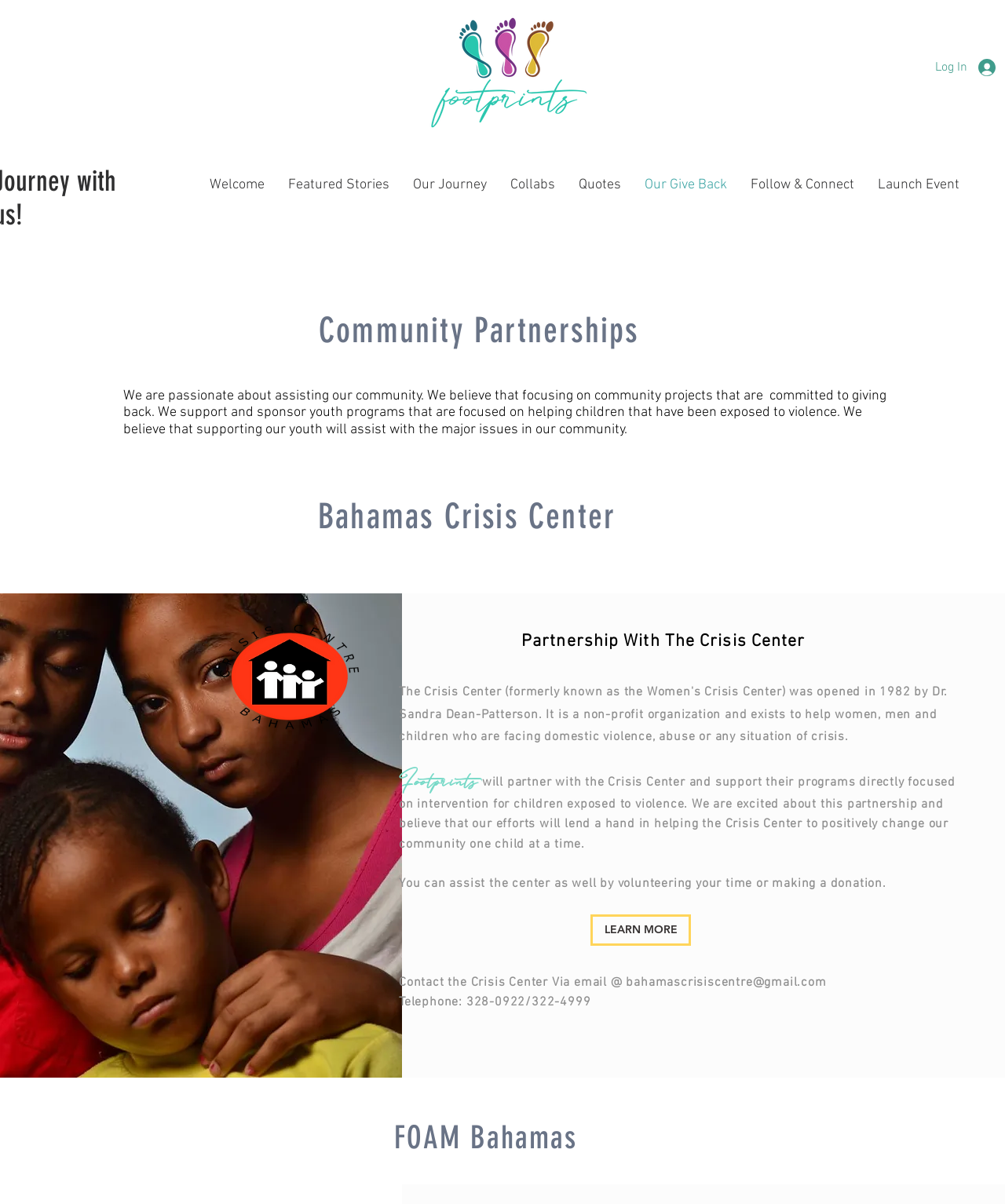Please provide a comprehensive answer to the question below using the information from the image: What is the name of the community partnership?

The webpage mentions a community partnership with the Bahamas Crisis Center, which is a organization that focuses on helping children exposed to violence.